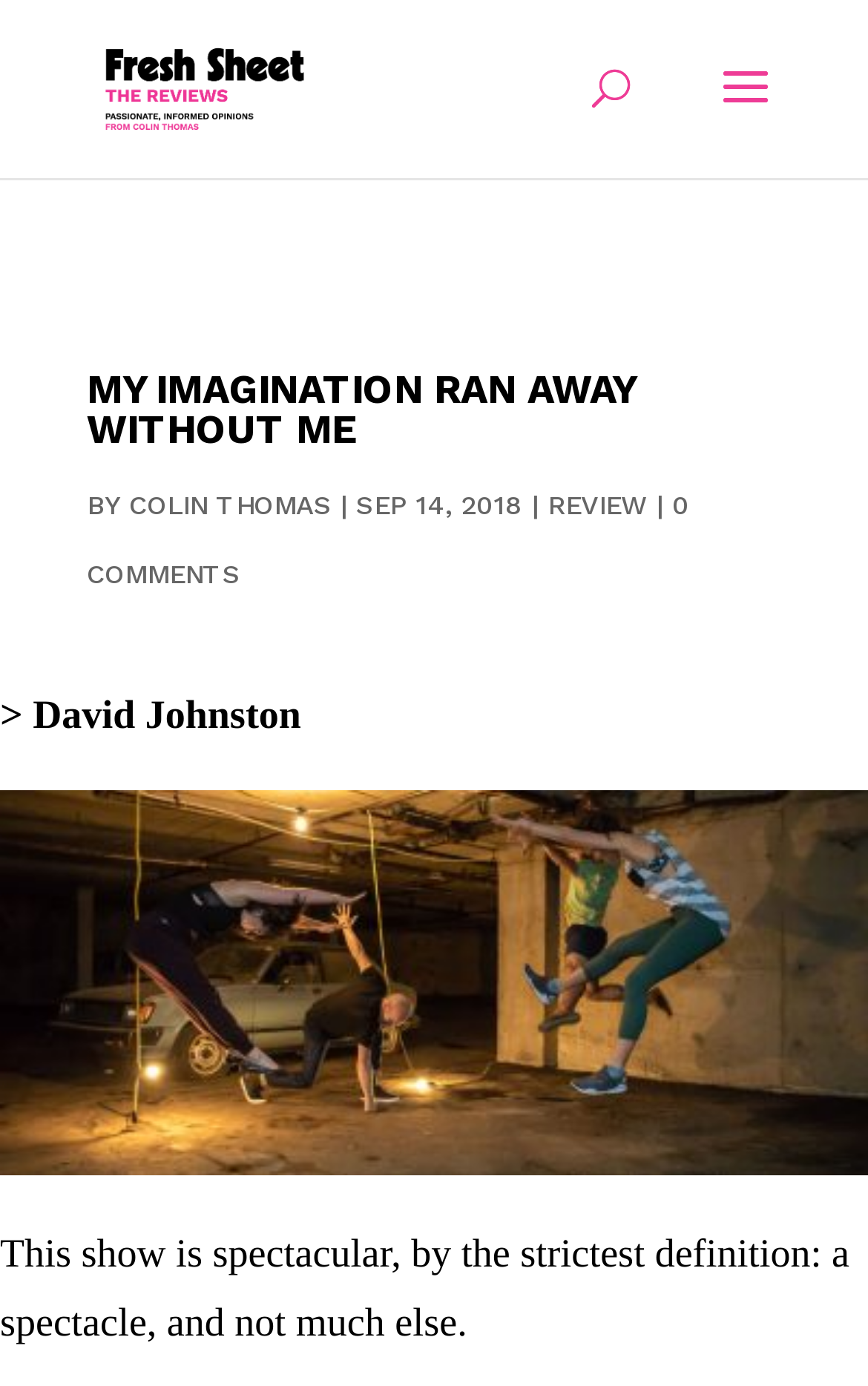Respond to the question below with a single word or phrase:
Who wrote the article?

COLIN THOMAS